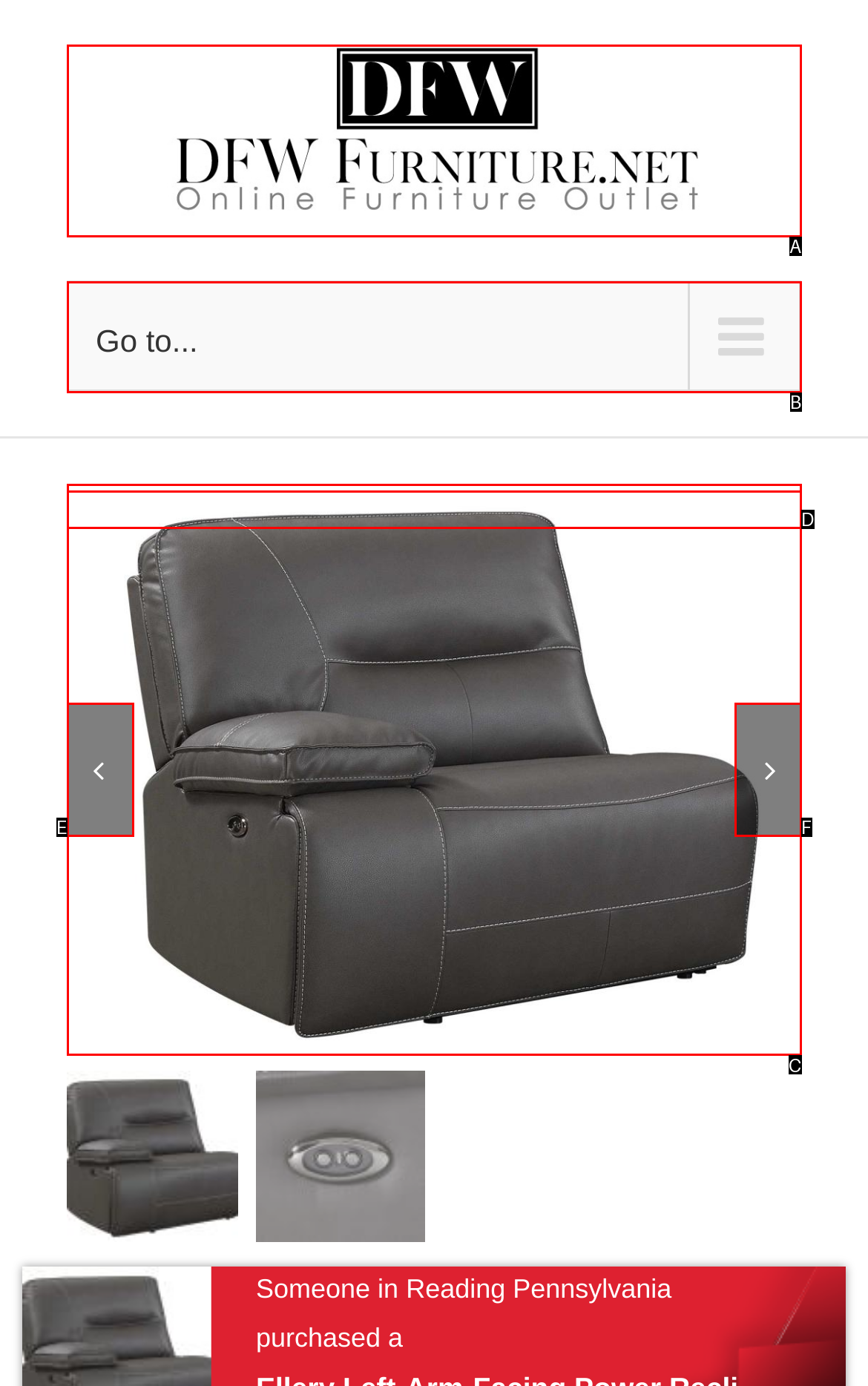Identify the HTML element that best matches the description: alt="DFW Furniture Co. Logo". Provide your answer by selecting the corresponding letter from the given options.

A